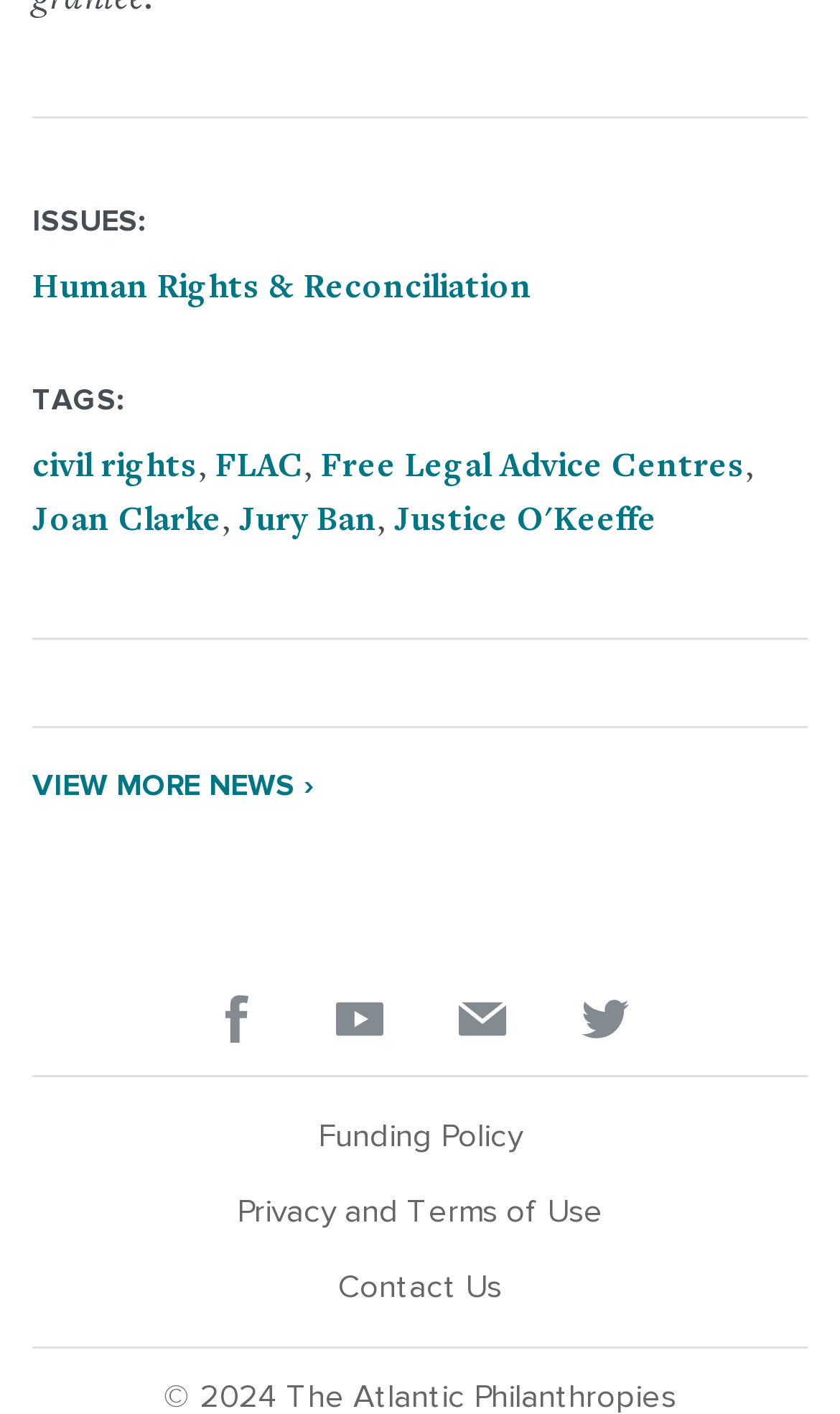Using the provided element description: "FLAC", determine the bounding box coordinates of the corresponding UI element in the screenshot.

[0.256, 0.318, 0.362, 0.342]